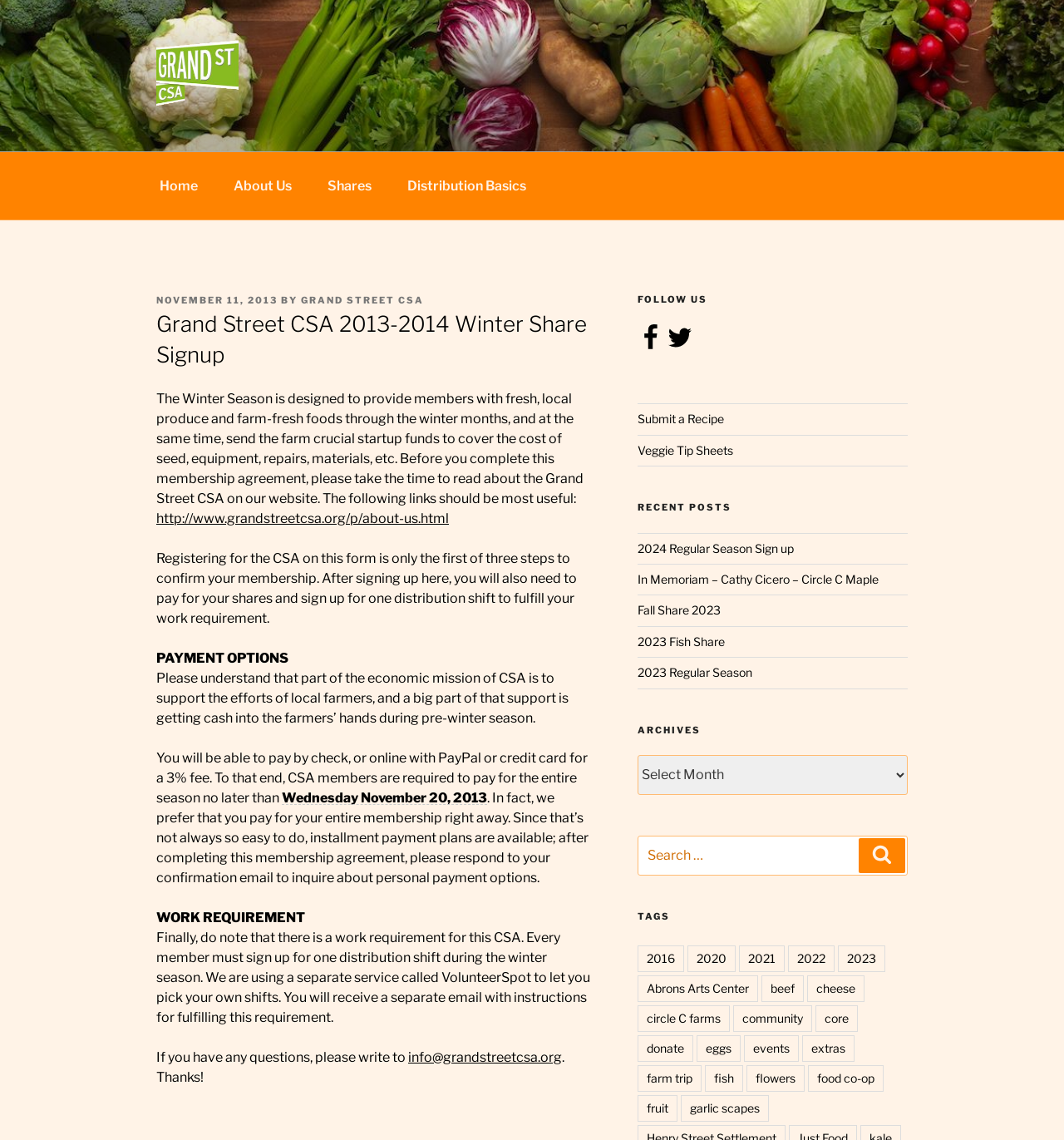Please find the bounding box coordinates of the element that you should click to achieve the following instruction: "Search for something". The coordinates should be presented as four float numbers between 0 and 1: [left, top, right, bottom].

[0.599, 0.733, 0.853, 0.768]